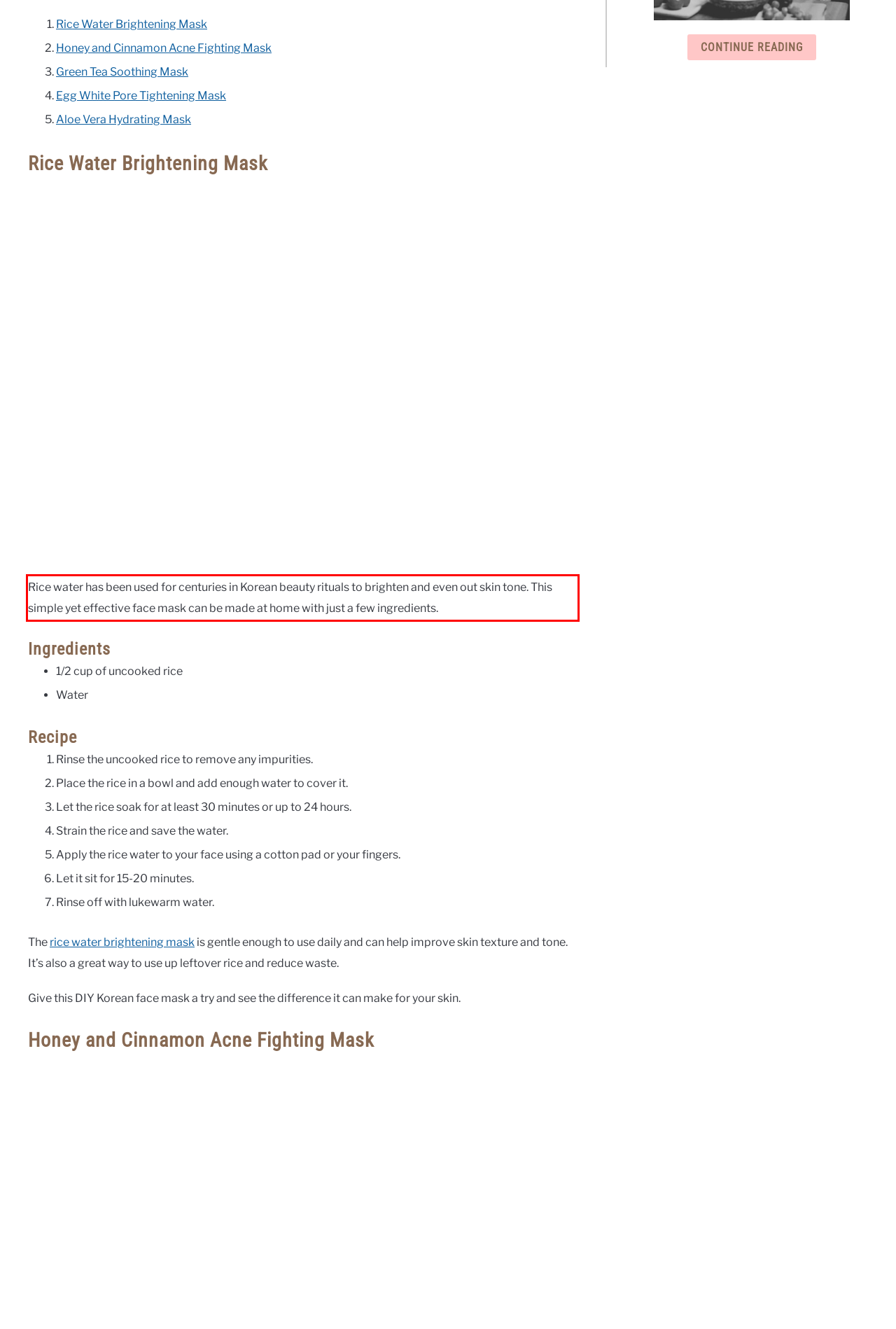Analyze the screenshot of the webpage that features a red bounding box and recognize the text content enclosed within this red bounding box.

Rice water has been used for centuries in Korean beauty rituals to brighten and even out skin tone. This simple yet effective face mask can be made at home with just a few ingredients.